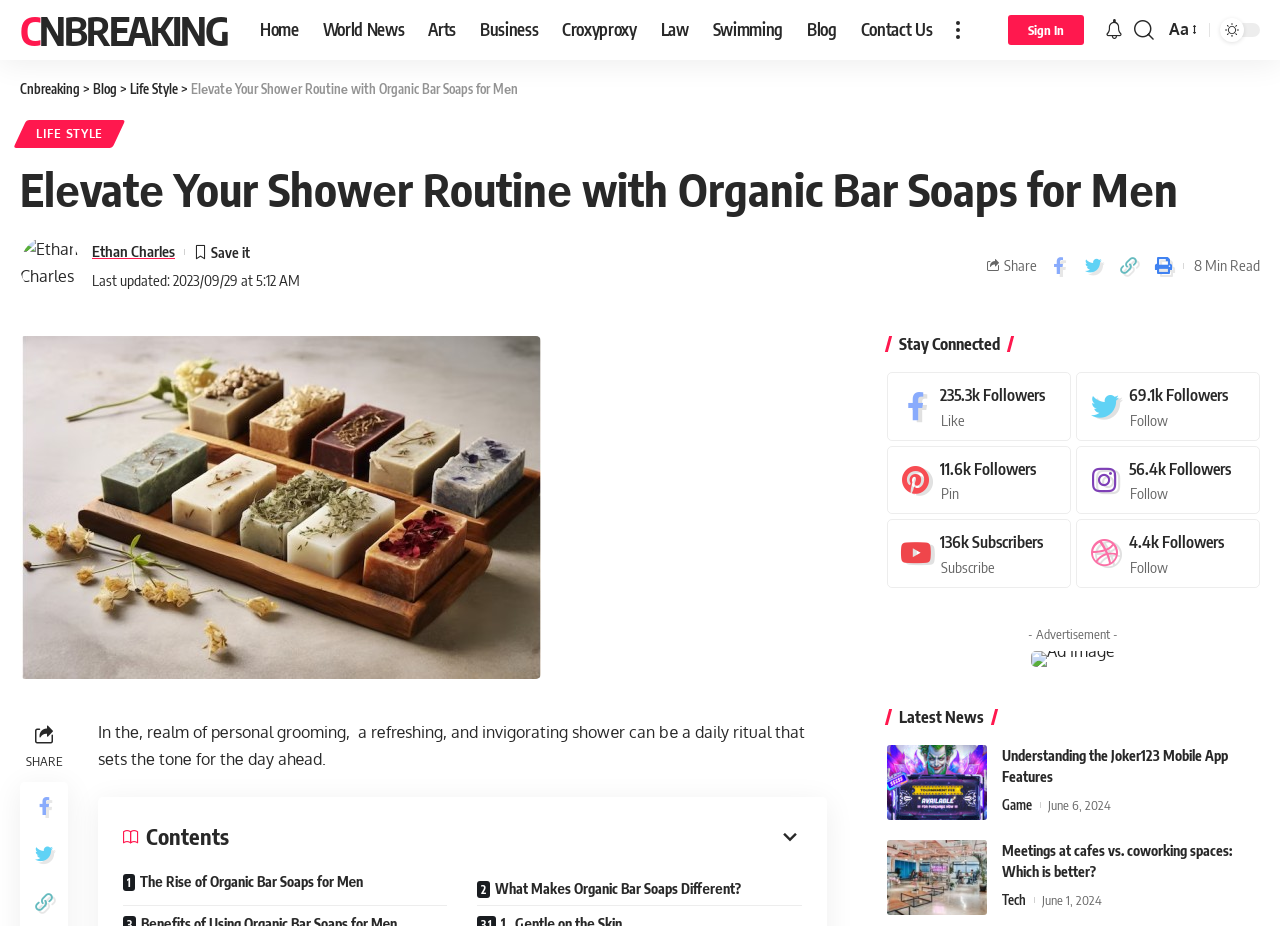Please give a succinct answer using a single word or phrase:
What is the text of the main heading?

Elеvatе Your Showеr Routinе with Organic Bar Soaps for Mеn